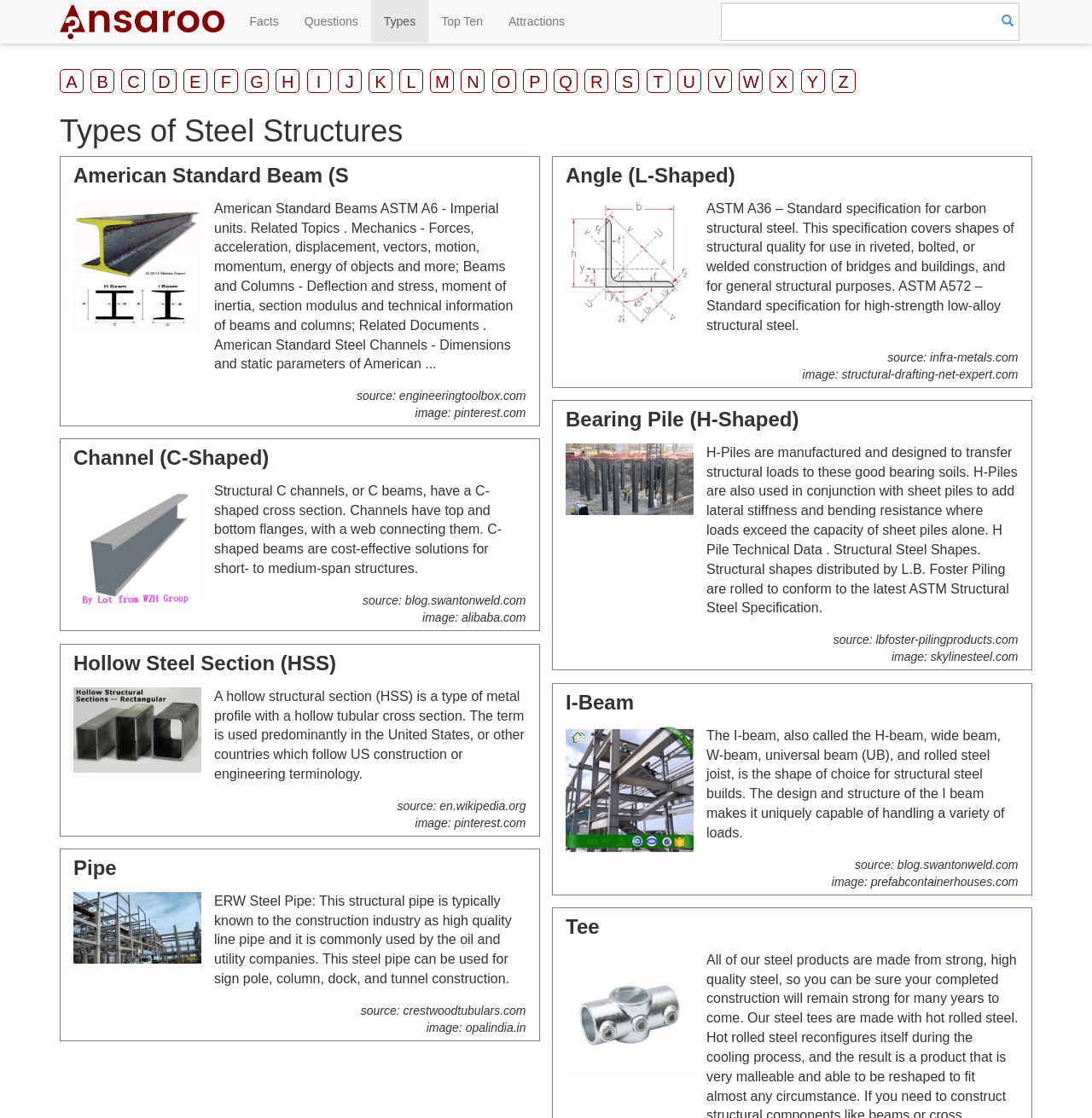Create an elaborate caption that covers all aspects of the webpage.

The webpage is about "Types of Steel Structures". At the top, there are six links: "Facts", "Questions", "Types", "Top Ten", "Attractions", and a search bar with a button. Below these links, there is an alphabetical list of 26 links, labeled from "A" to "Z".

The main content of the webpage is divided into sections, each describing a type of steel structure. The sections are arranged from top to bottom and include images and text. The first section is about "American Standard Beam (S)", which includes an image and a brief description. The second section is about "Angle (L-Shaped)", which also includes an image and a brief description. This pattern continues for other types of steel structures, including "Bearing Pile (H-Shaped)", "Channel (C-Shaped)", "Hollow Steel Section (HSS)", "I-Beam", and "Pipe".

Each section includes a brief description of the steel structure, its uses, and specifications. Some sections also include links to external sources, such as engineeringtoolbox.com, pinterest.com, and infra-metals.com, which provide additional information on the topic. The images in each section are related to the type of steel structure being described.